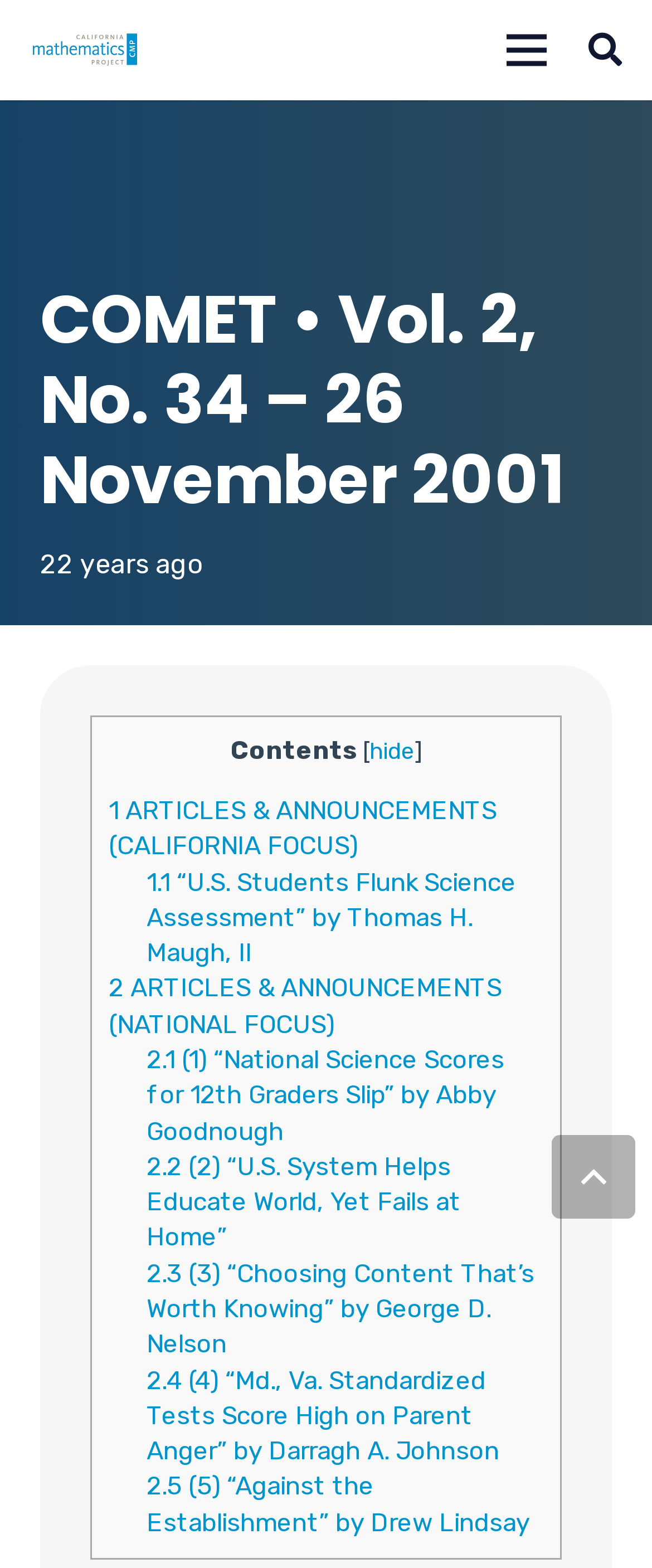Answer the question in one word or a short phrase:
What is the title of the first article?

“U.S. Students Flunk Science Assessment”